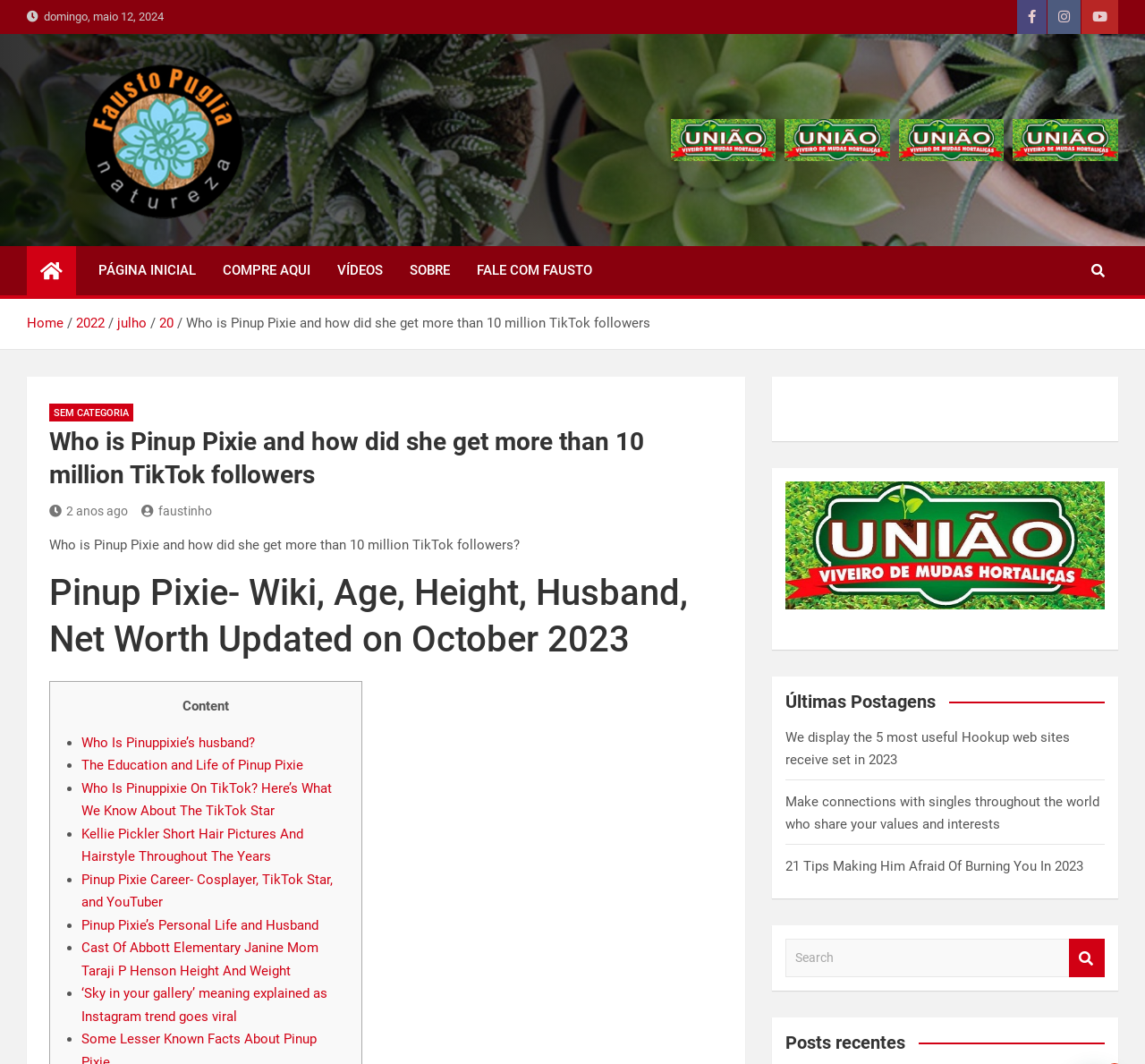Provide the bounding box coordinates for the area that should be clicked to complete the instruction: "Go to the 'PÁGINA INICIAL' page".

[0.074, 0.231, 0.183, 0.278]